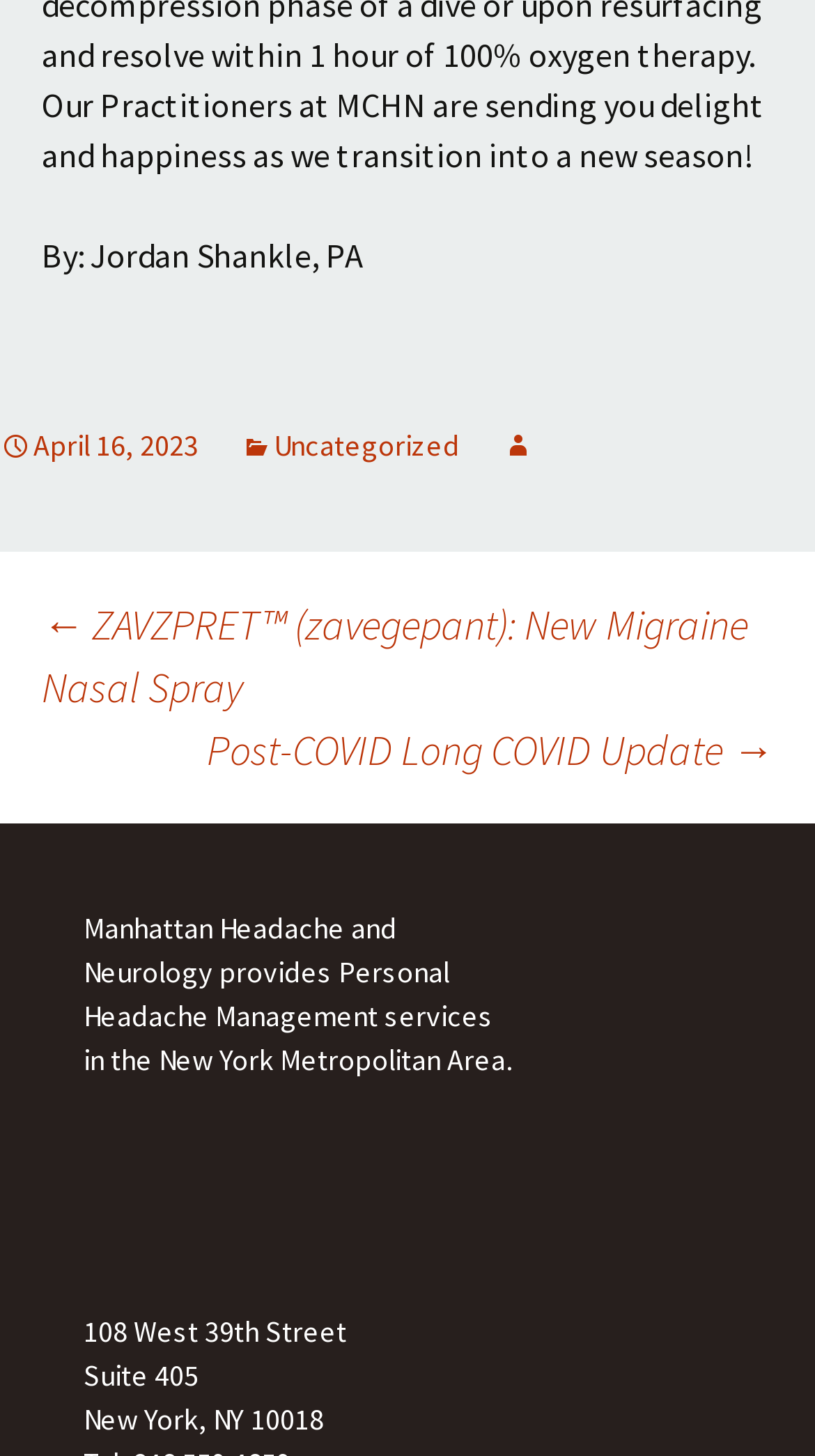What is the category of the blog post?
Based on the image, answer the question in a detailed manner.

I found the category of the blog post by looking at the link element with the OCR text ' Uncategorized'. This link element is likely a category or tag for the blog post, and it is labeled as 'Uncategorized'.